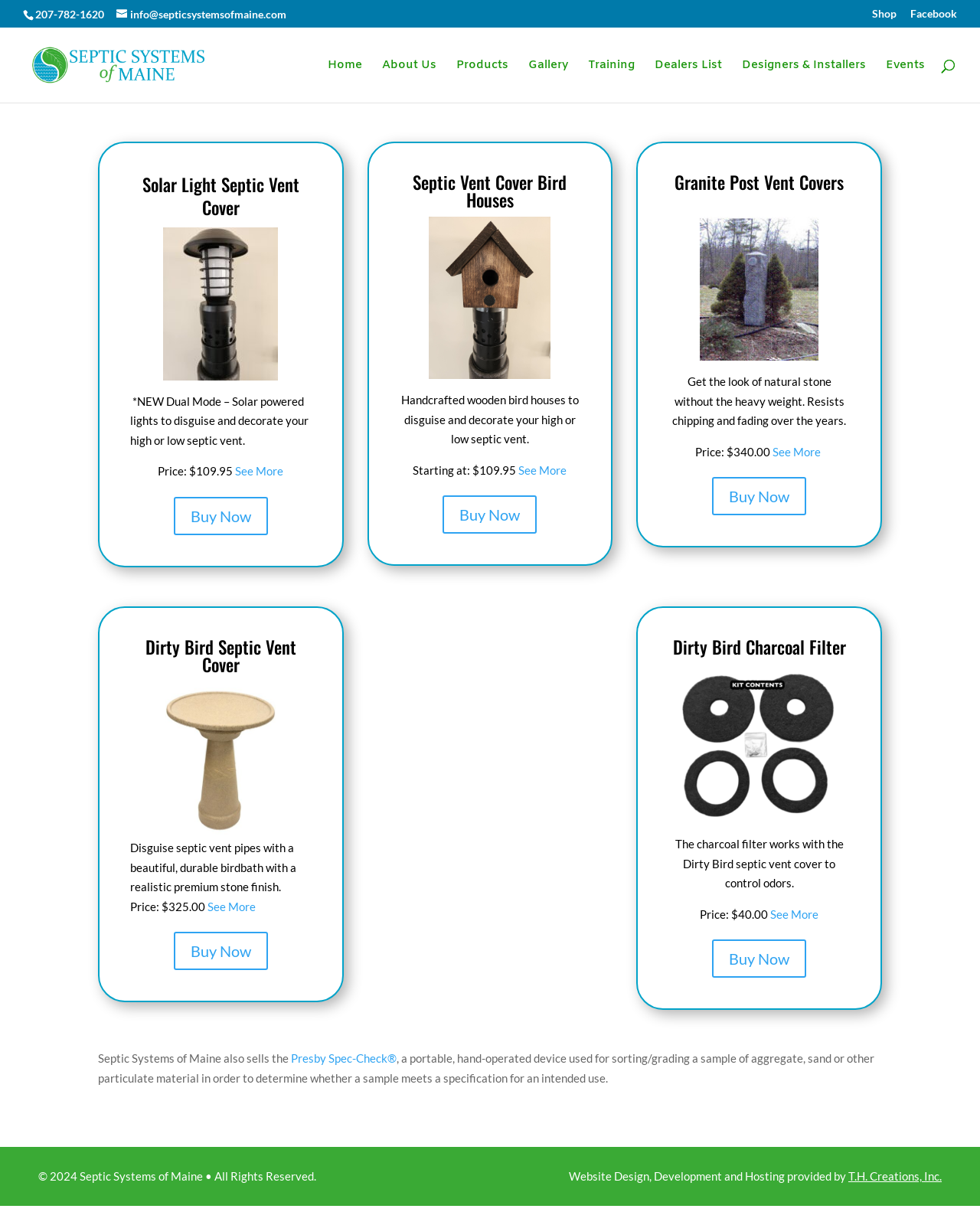Highlight the bounding box coordinates of the region I should click on to meet the following instruction: "Visit the Facebook page".

[0.929, 0.007, 0.977, 0.022]